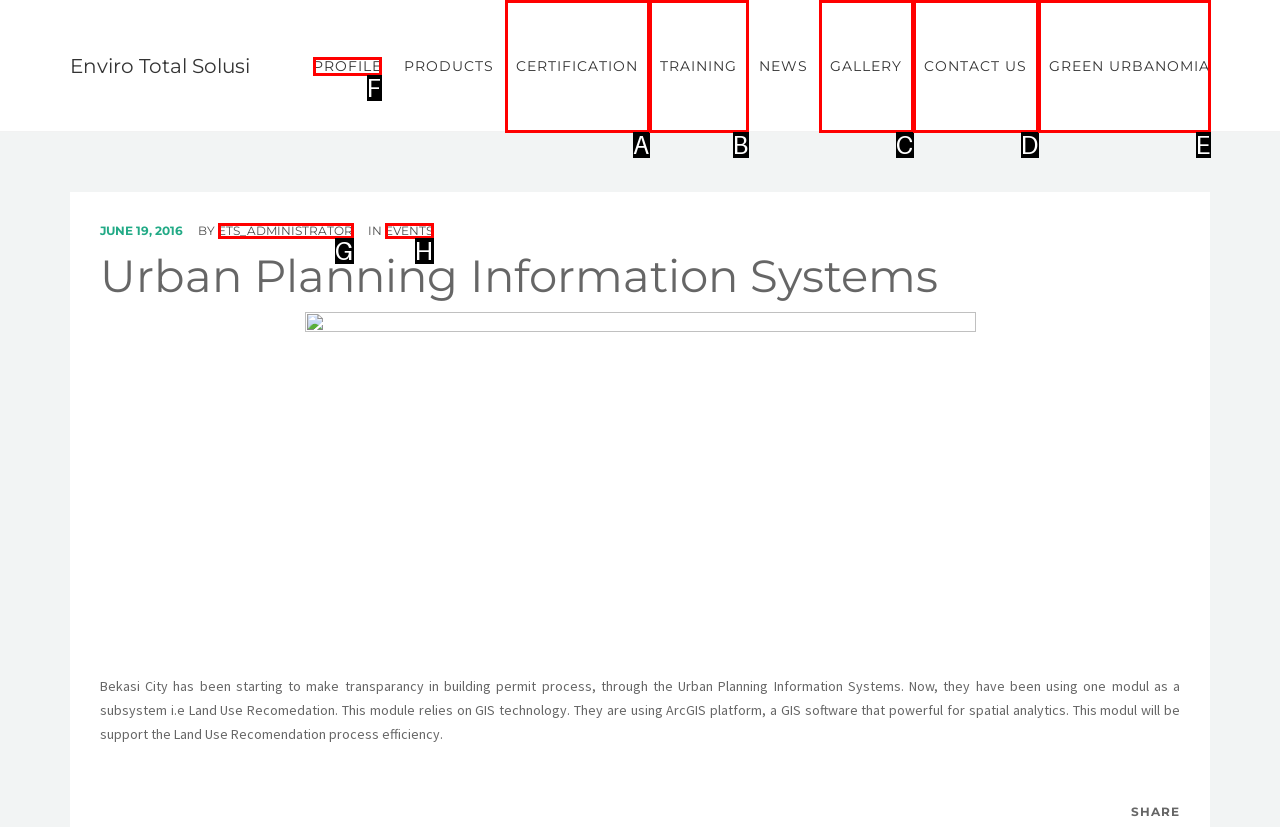Determine the HTML element to be clicked to complete the task: view PROFILE. Answer by giving the letter of the selected option.

F